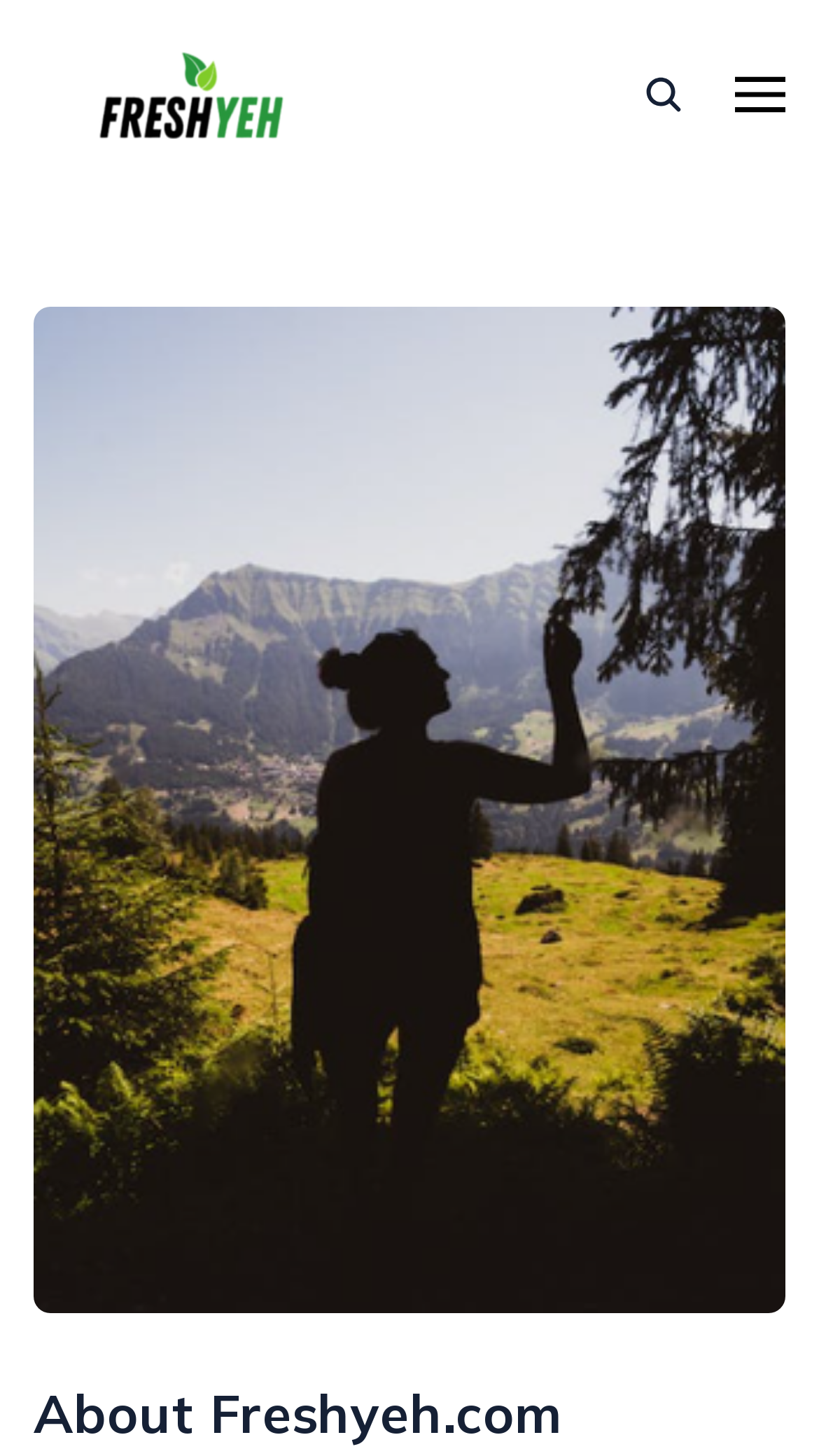What is the background image of the webpage?
Based on the screenshot, give a detailed explanation to answer the question.

The image element with the bounding box coordinate of [0.041, 0.211, 0.959, 0.902] is described as 'About Freshyeh.com', which suggests that it is the background image of the webpage.